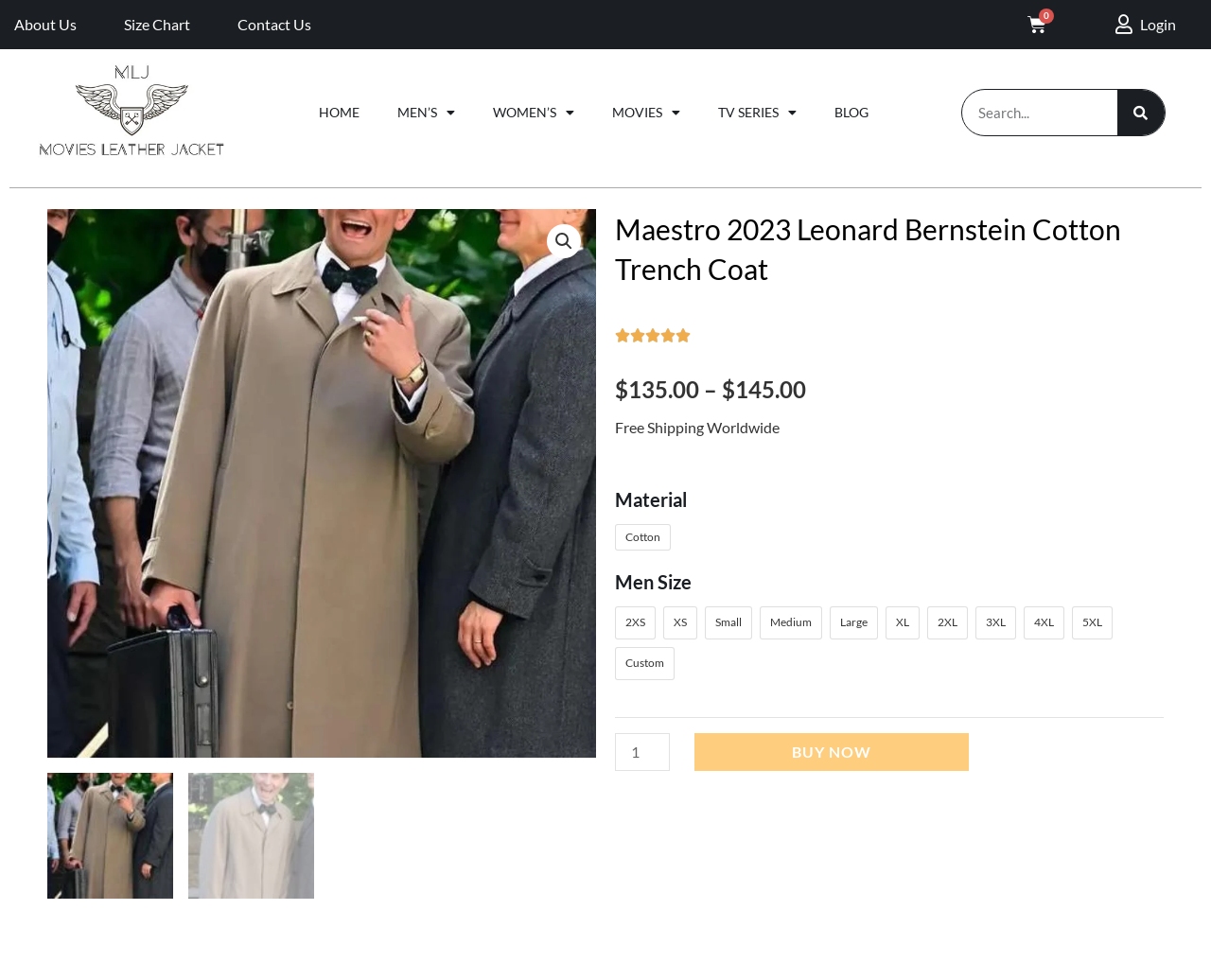Locate the bounding box coordinates of the area you need to click to fulfill this instruction: 'Buy the Maestro 2023 Leonard Bernstein Cotton Trench Coat'. The coordinates must be in the form of four float numbers ranging from 0 to 1: [left, top, right, bottom].

[0.574, 0.748, 0.8, 0.786]